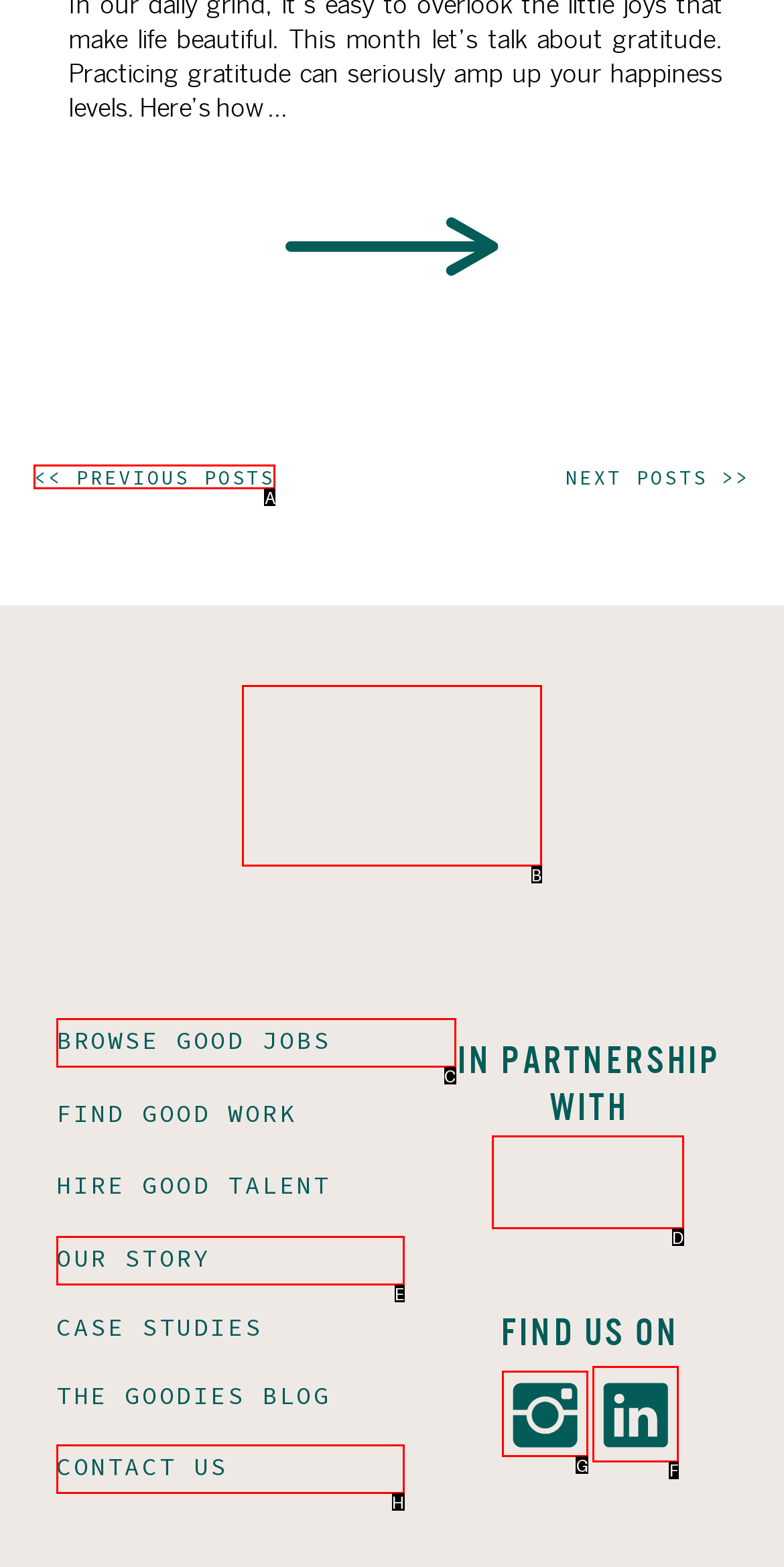Match the element description: CONTACT US to the correct HTML element. Answer with the letter of the selected option.

H